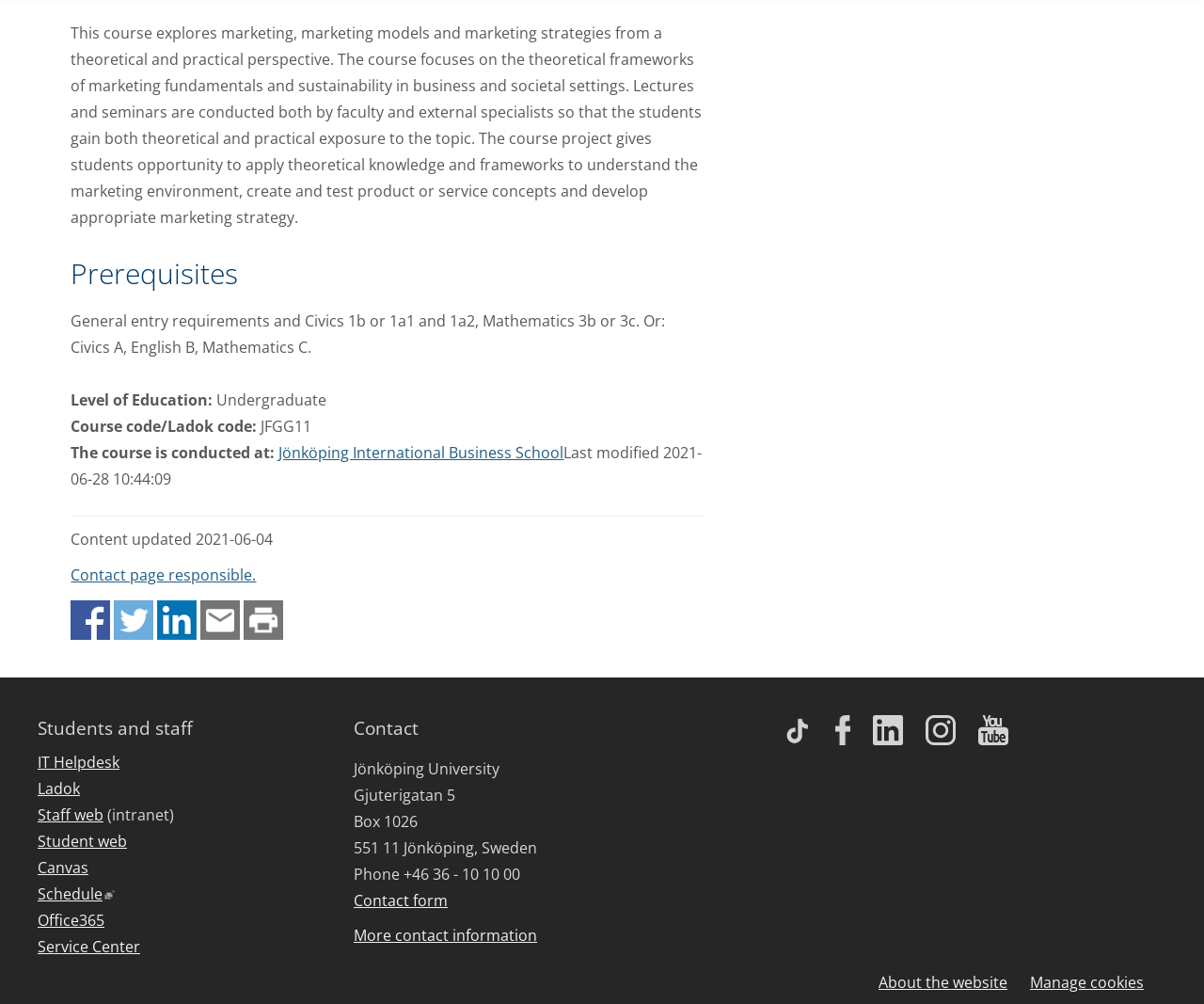What is the name of the school where the course is conducted?
Using the image, respond with a single word or phrase.

Jönköping International Business School